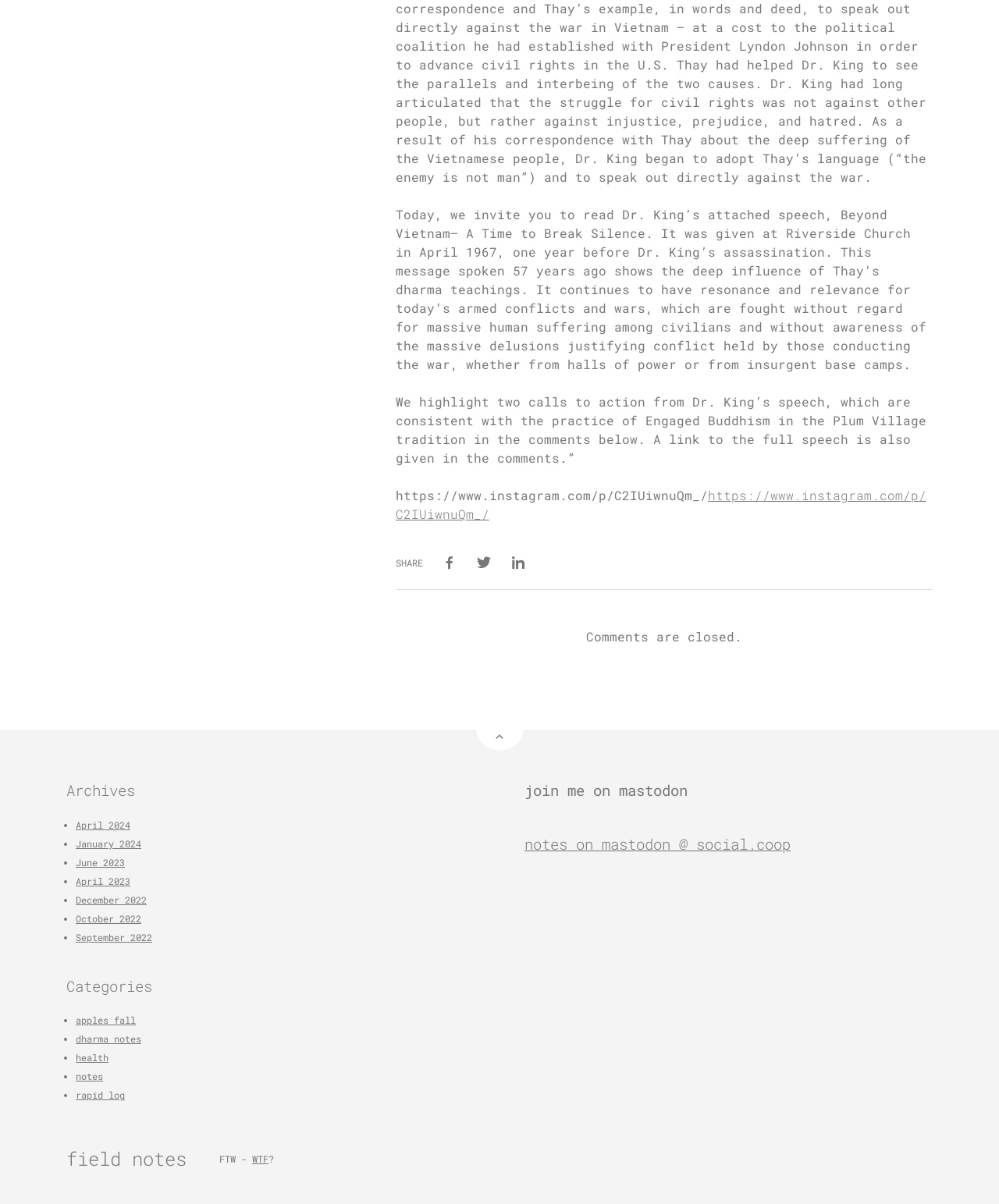How many social media links are there?
Use the image to answer the question with a single word or phrase.

5